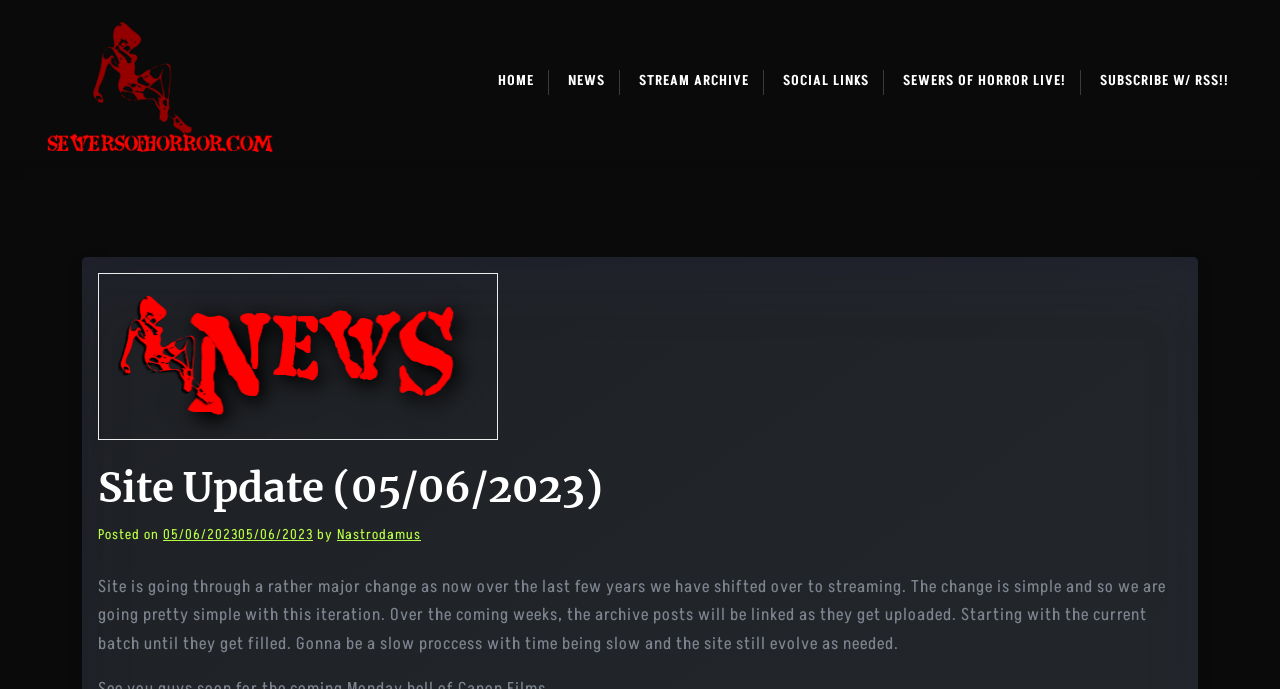Locate the bounding box coordinates of the clickable region to complete the following instruction: "subscribe with RSS."

[0.848, 0.078, 0.972, 0.156]